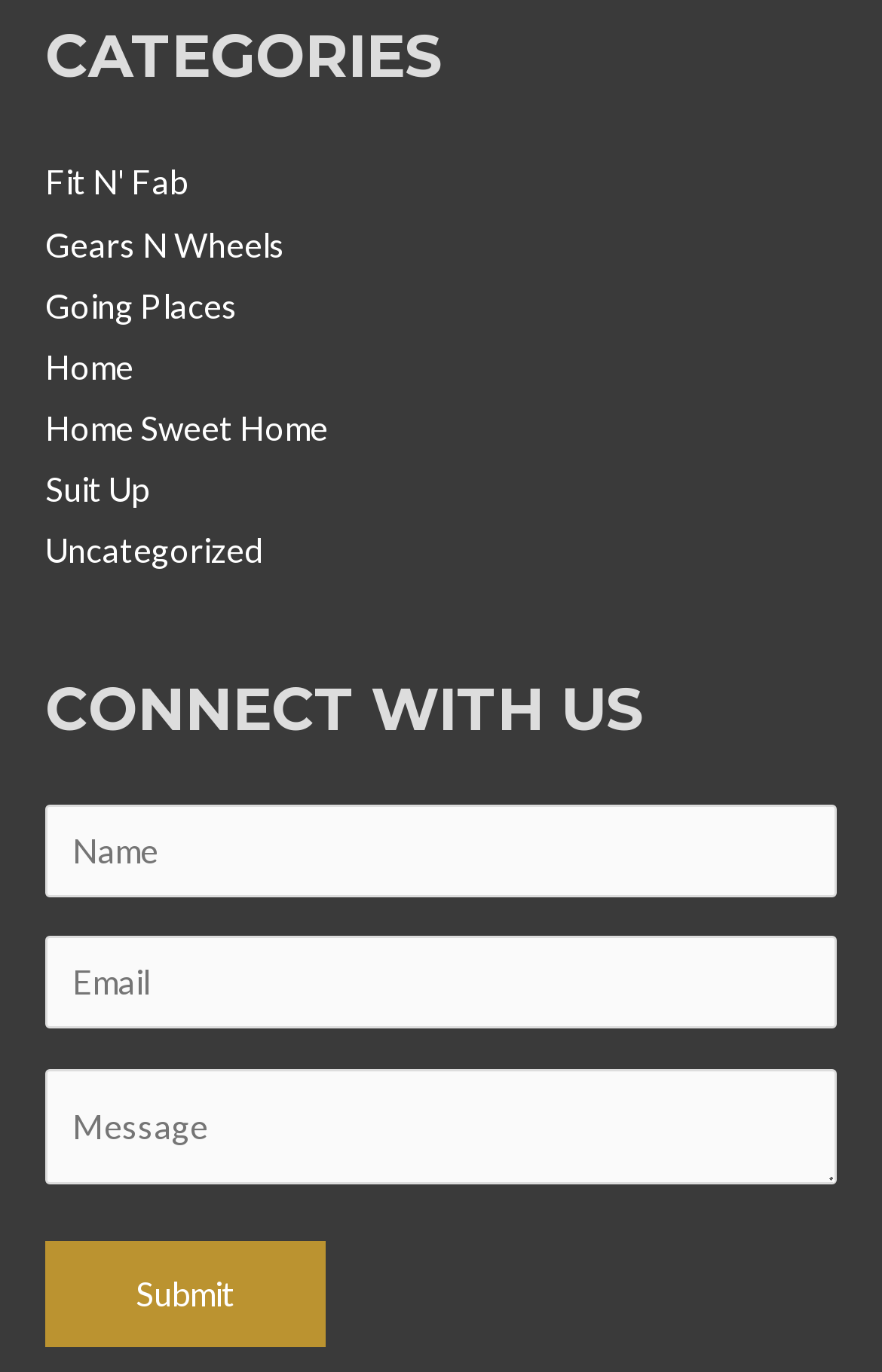Locate the bounding box coordinates of the clickable element to fulfill the following instruction: "Submit the contact form". Provide the coordinates as four float numbers between 0 and 1 in the format [left, top, right, bottom].

[0.051, 0.905, 0.369, 0.982]